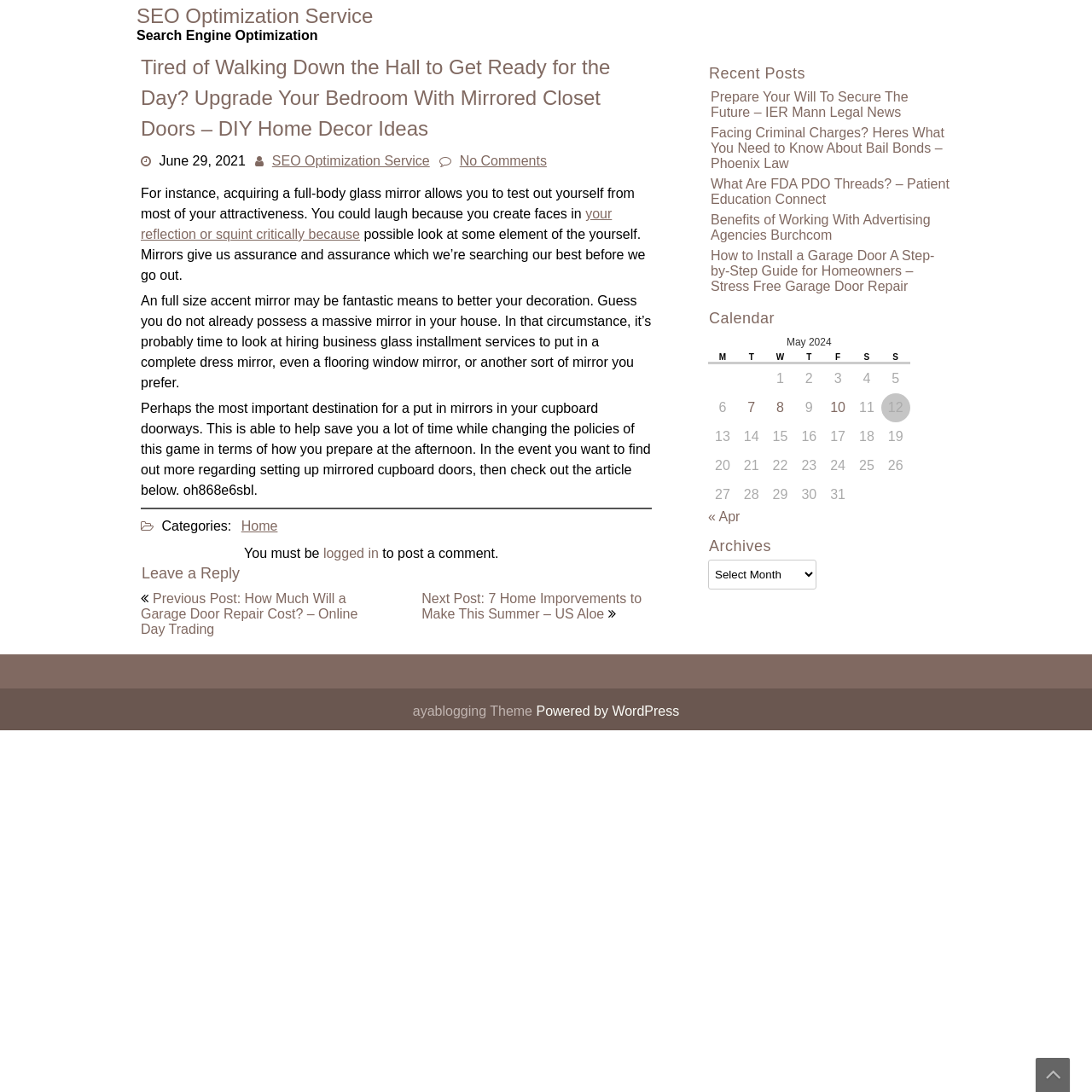Could you provide the bounding box coordinates for the portion of the screen to click to complete this instruction: "Read the article about upgrading your bedroom with mirrored closet doors"?

[0.129, 0.048, 0.596, 0.498]